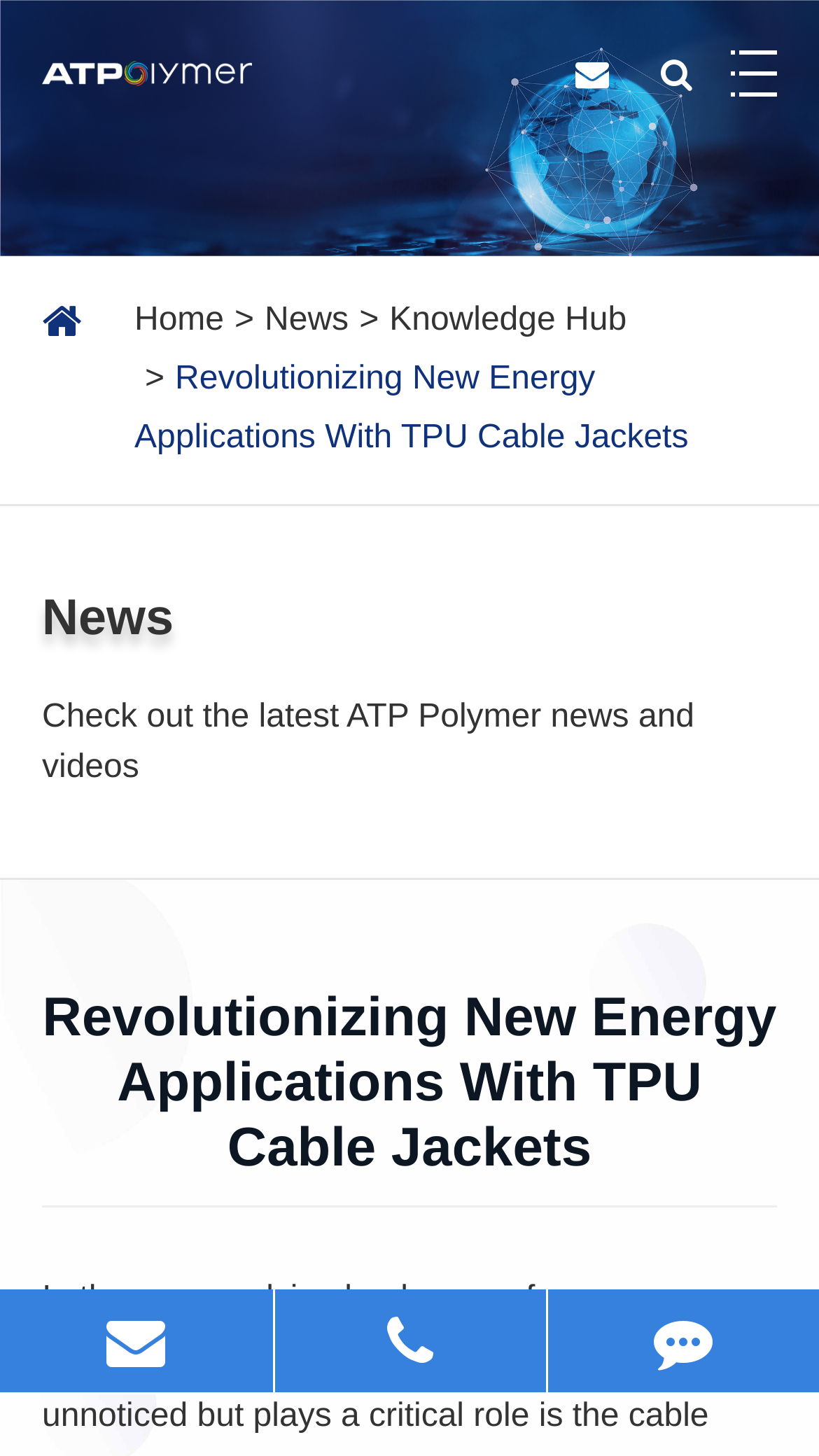Give a detailed account of the webpage's layout and content.

The webpage is about Revolutionizing New Energy Applications With TPU Cable Jackets, with a focus on GuangDong Advanced Thermoplastic Polymer Technology Co., Ltd. At the top left corner, there is a logo of the company, which is an image with a link to the company's homepage. 

Below the logo, there is a large banner image that spans the entire width of the page, with a title "Revolutionizing New Energy Applications With TPU Cable Jackets". 

On the top navigation bar, there are four links: "Home", "News", "Knowledge Hub", and "Revolutionizing New Energy Applications With TPU Cable Jackets", which are positioned from left to right. 

In the main content area, there is a static text that invites visitors to check out the latest ATP Polymer news and videos. Below this text, there is a heading that repeats the title "Revolutionizing New Energy Applications With TPU Cable Jackets". 

At the bottom of the page, there are three links: "E-mail", "TEL", and "Feedback", which are positioned from left to right.